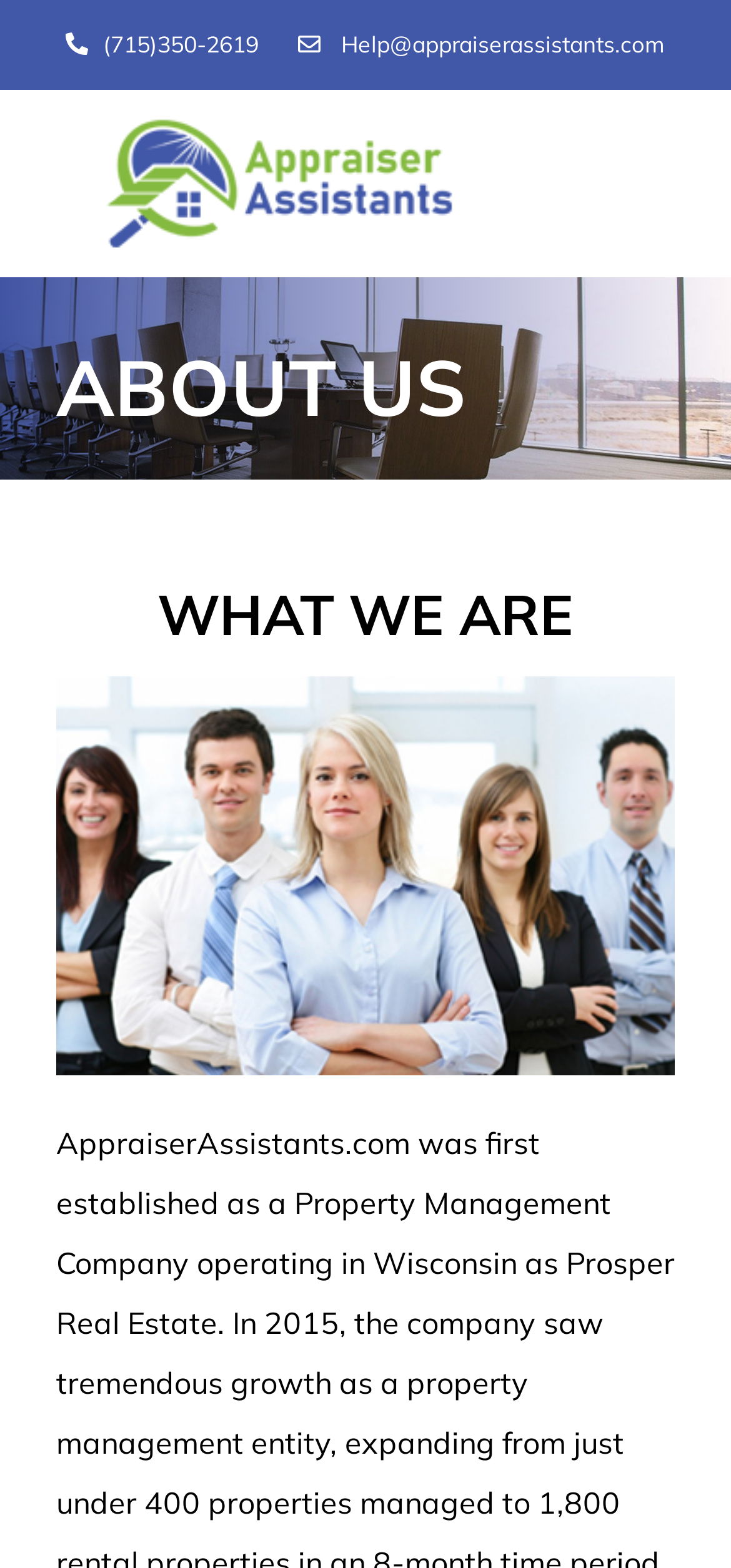How many navigation links are there in the menu?
Look at the image and respond with a one-word or short-phrase answer.

9